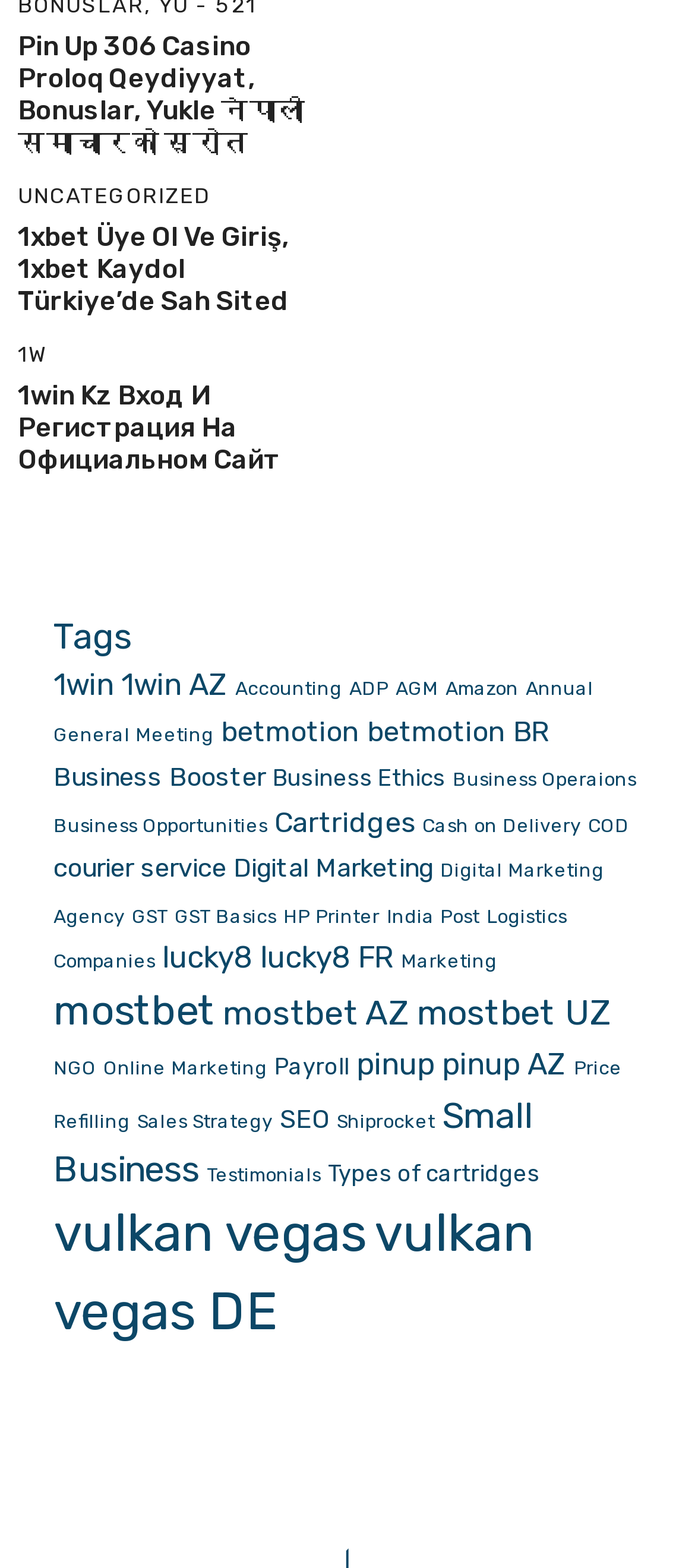Find the bounding box coordinates of the element to click in order to complete this instruction: "Click on the 'Pin Up 306 Casino Proloq Qeydiyyat, Bonuslar, Yukle नेपाली समाचारको स्रोत' link". The bounding box coordinates must be four float numbers between 0 and 1, denoted as [left, top, right, bottom].

[0.026, 0.02, 0.438, 0.102]